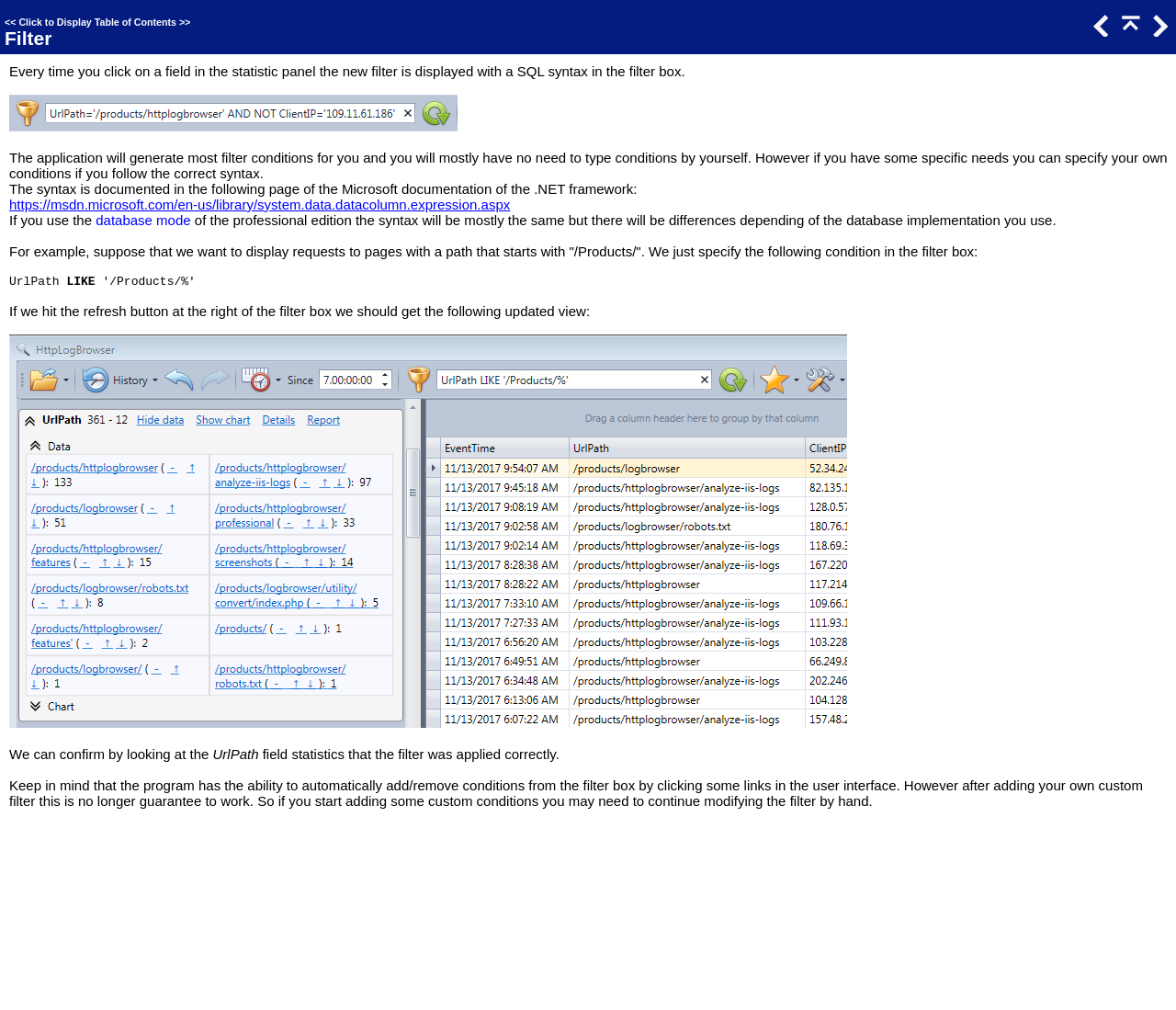Identify the bounding box for the described UI element: "https://msdn.microsoft.com/en-us/library/system.data.datacolumn.expression.aspx".

[0.008, 0.195, 0.434, 0.21]